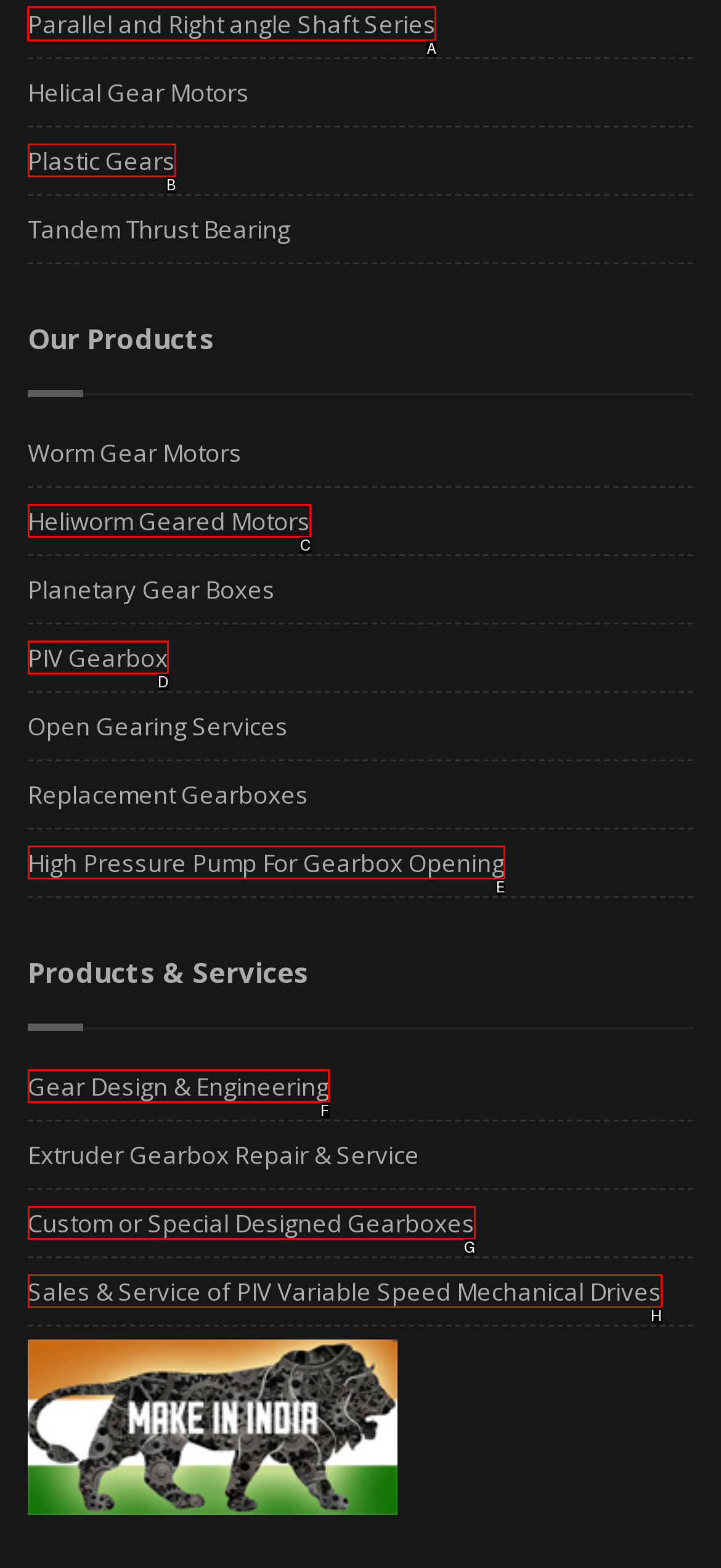Indicate the HTML element to be clicked to accomplish this task: Click on Parallel and Right angle Shaft Series Respond using the letter of the correct option.

A